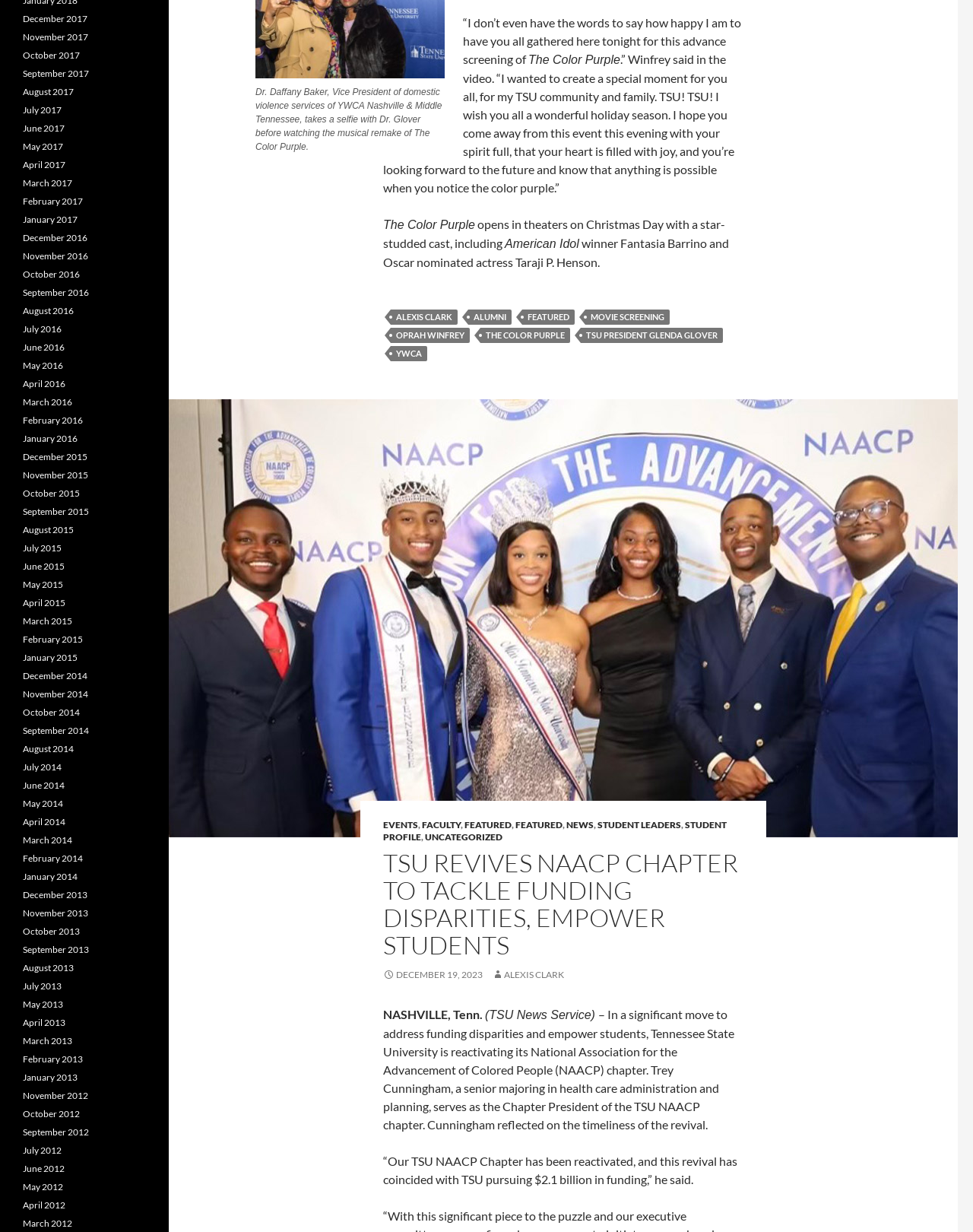Please find and report the bounding box coordinates of the element to click in order to perform the following action: "Read about Dr. Daffany Baker's selfie with Dr. Glover". The coordinates should be expressed as four float numbers between 0 and 1, in the format [left, top, right, bottom].

[0.262, 0.07, 0.454, 0.123]